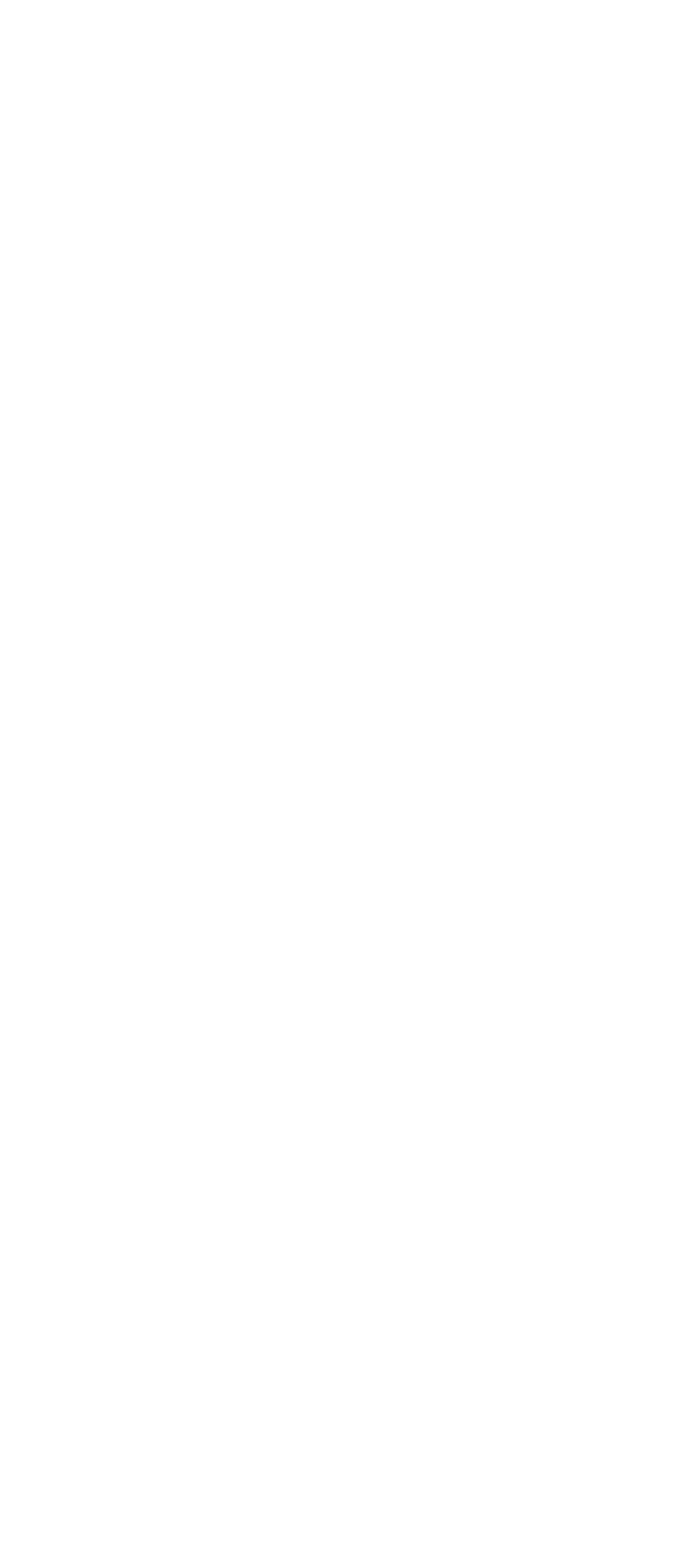Please find the bounding box coordinates of the element that needs to be clicked to perform the following instruction: "Go to Sew Your Soul". The bounding box coordinates should be four float numbers between 0 and 1, represented as [left, top, right, bottom].

[0.282, 0.382, 0.718, 0.424]